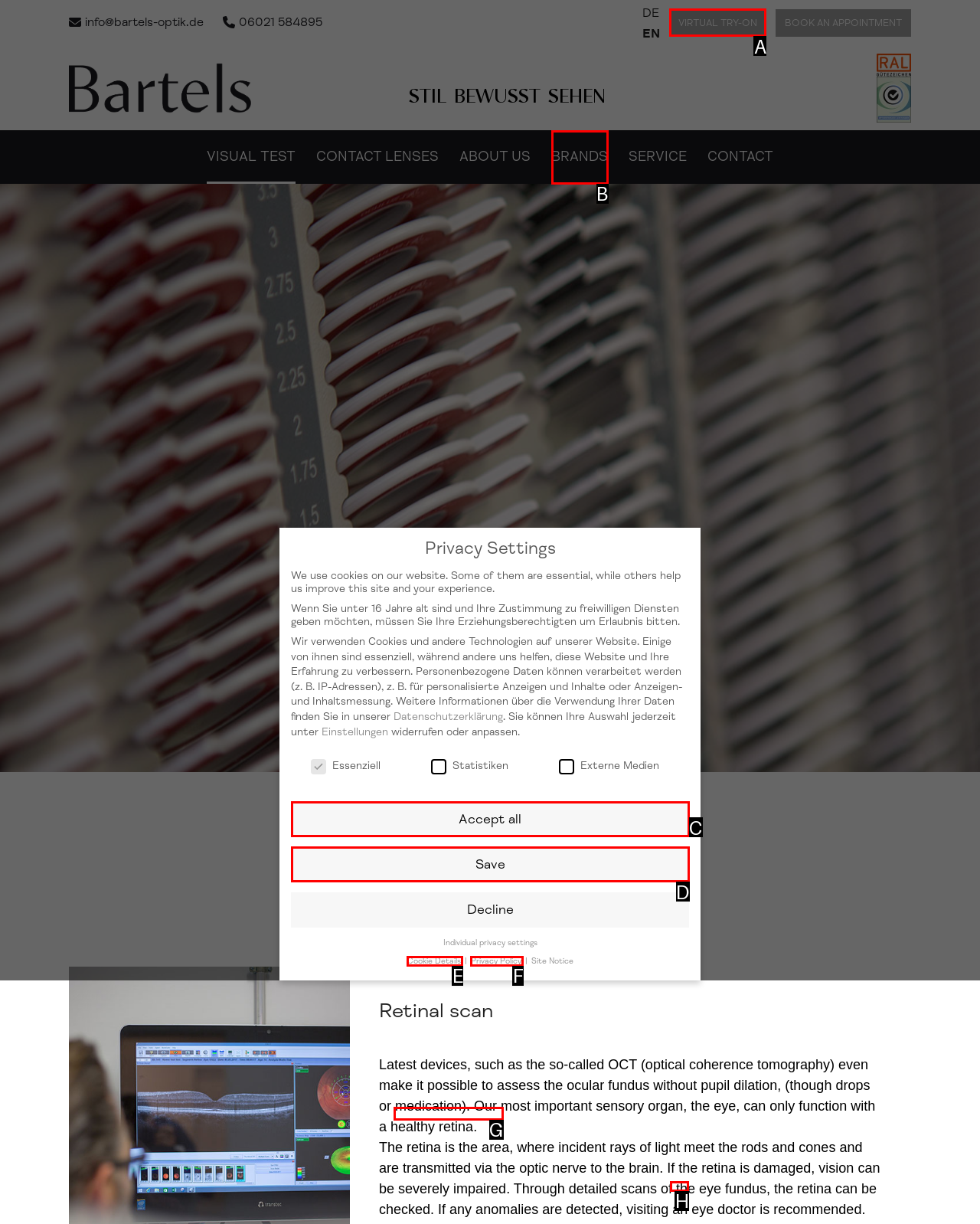Given the task: Click the 'VIRTUAL TRY-ON' link, point out the letter of the appropriate UI element from the marked options in the screenshot.

A